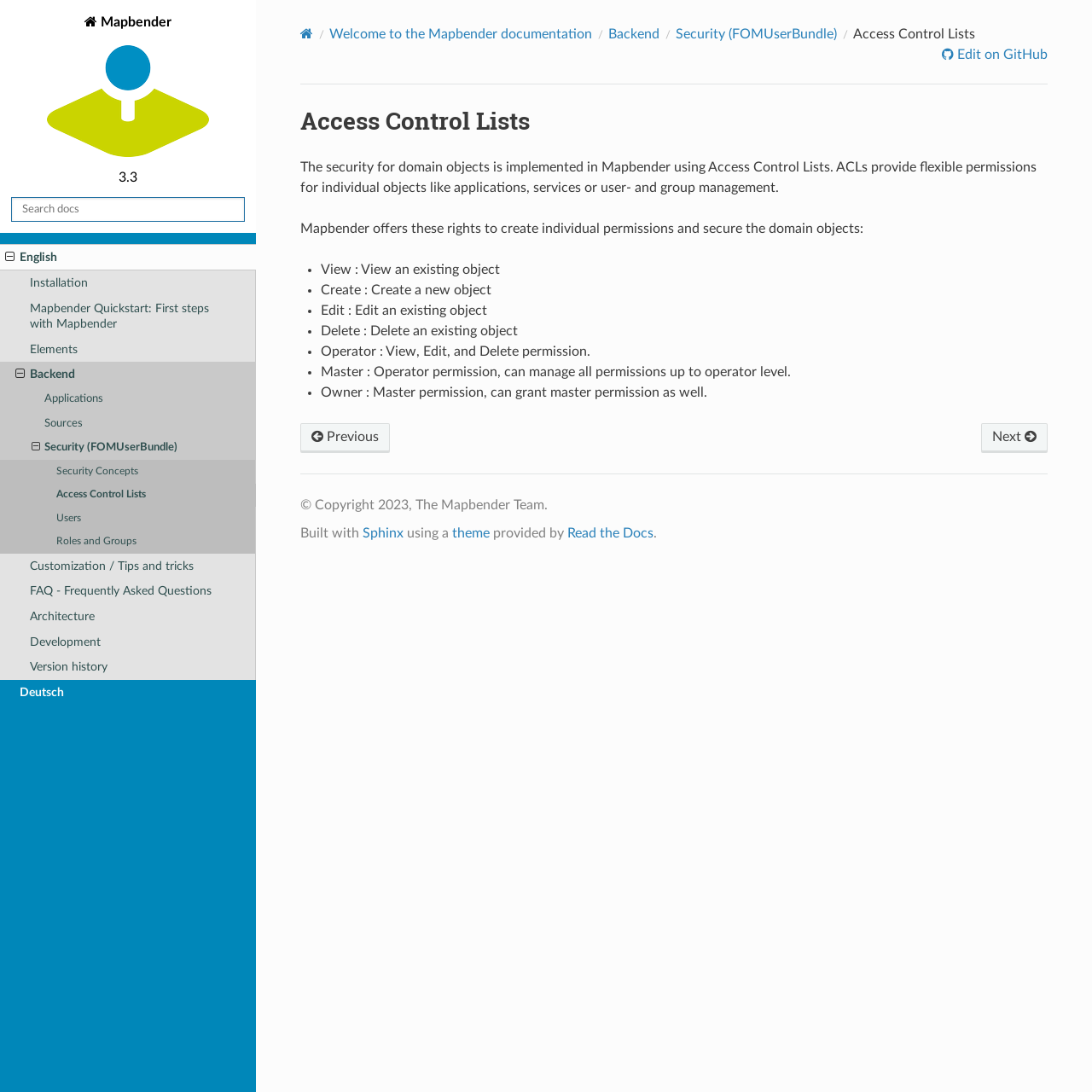Provide the bounding box coordinates of the HTML element described by the text: "Version history". The coordinates should be in the format [left, top, right, bottom] with values between 0 and 1.

[0.0, 0.6, 0.234, 0.623]